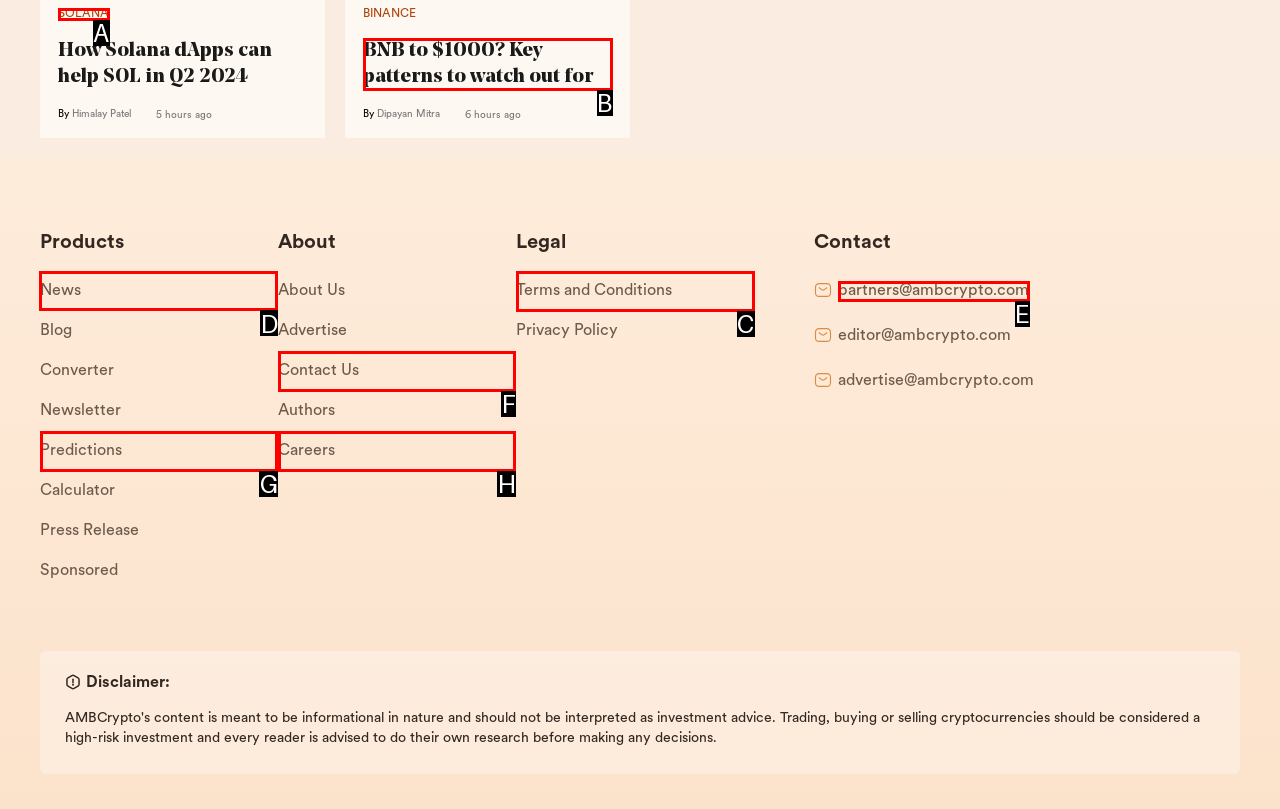From the given options, indicate the letter that corresponds to the action needed to complete this task: Go to News page. Respond with only the letter.

D